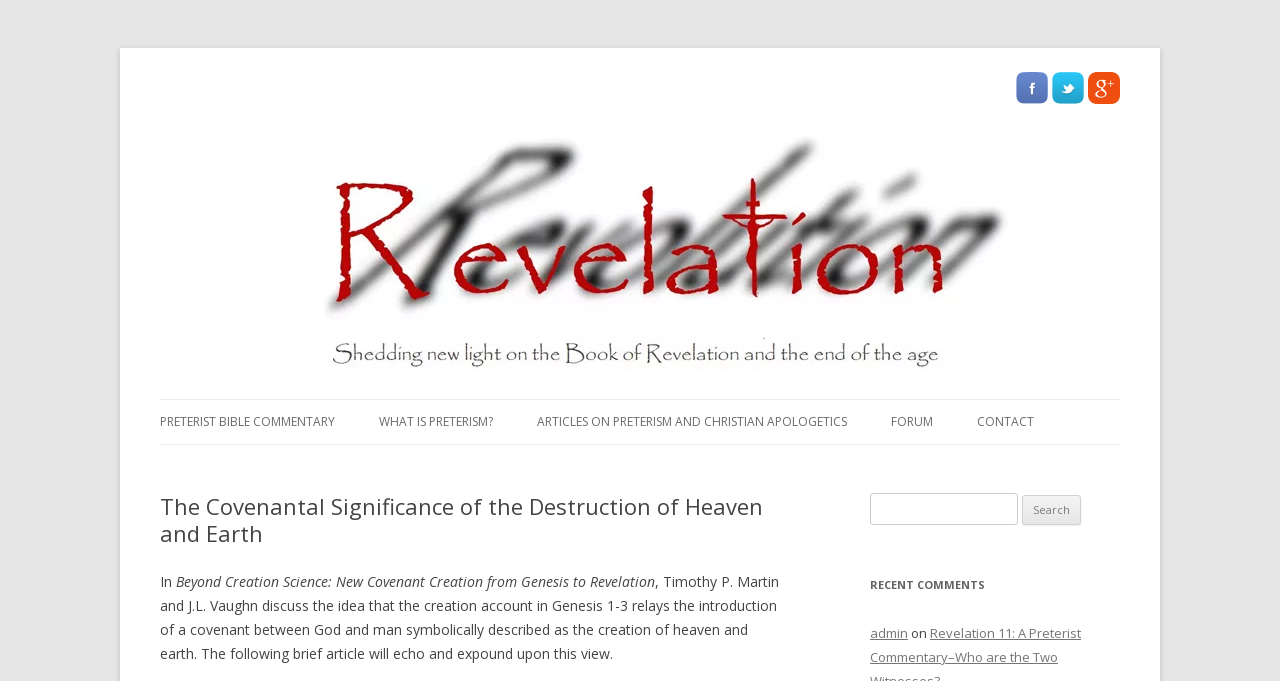Please find the bounding box coordinates in the format (top-left x, top-left y, bottom-right x, bottom-right y) for the given element description. Ensure the coordinates are floating point numbers between 0 and 1. Description: Contact Us

[0.763, 0.652, 0.92, 0.713]